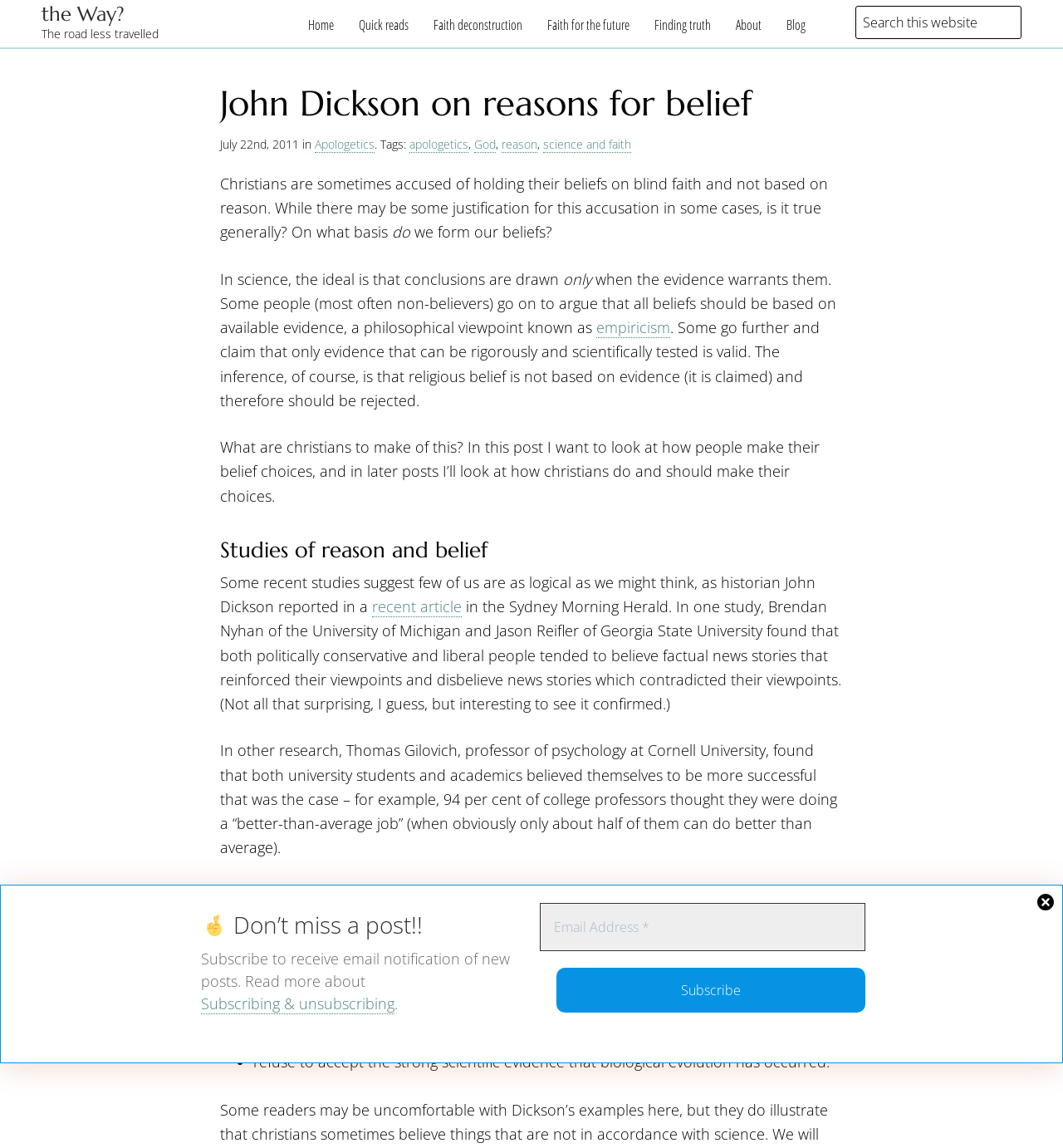Respond concisely with one word or phrase to the following query:
What is the purpose of the textbox at the bottom of the page?

to subscribe to receive email notification of new posts